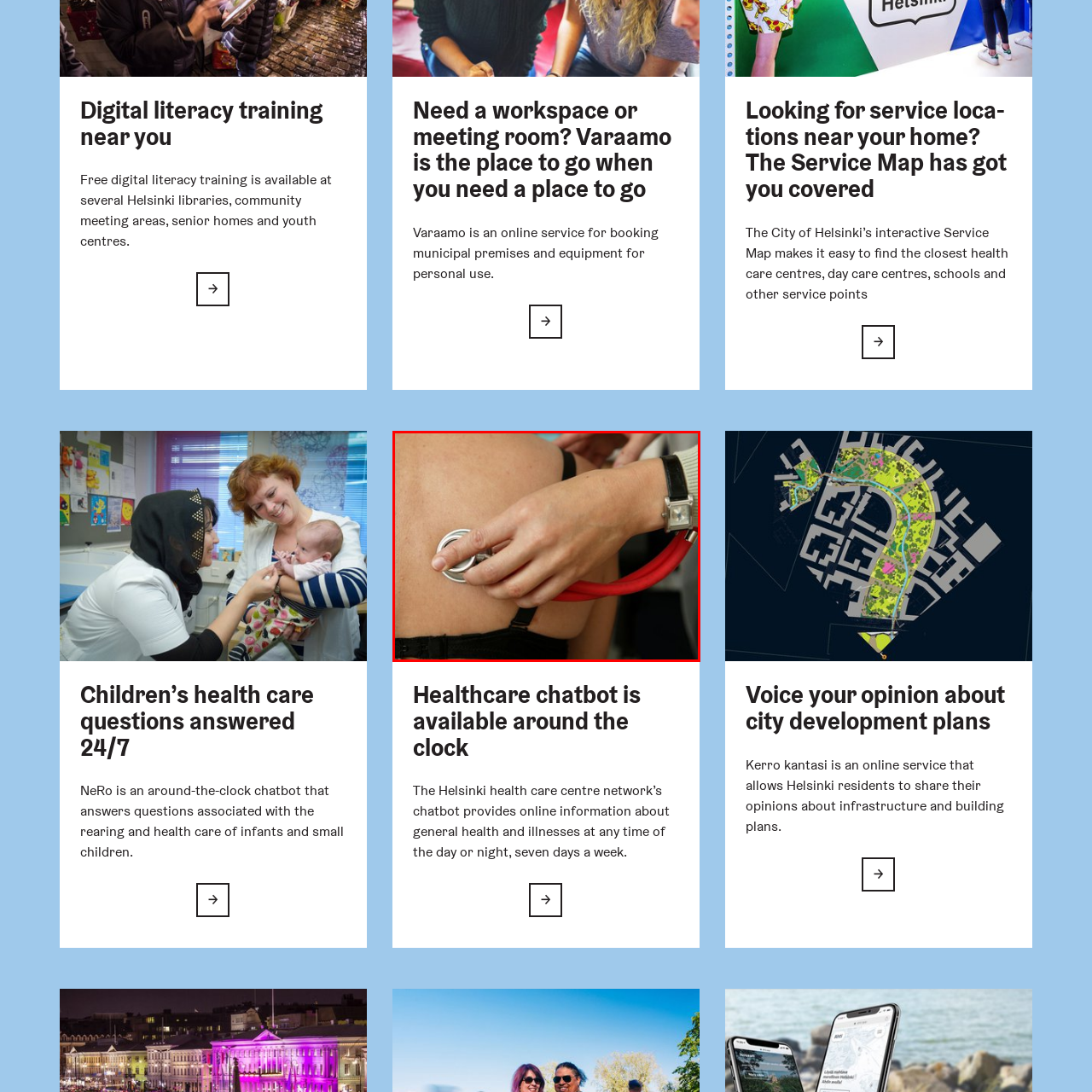Observe the content inside the red rectangle and respond to the question with one word or phrase: 
What type of services is the image related to?

Healthcare information and support